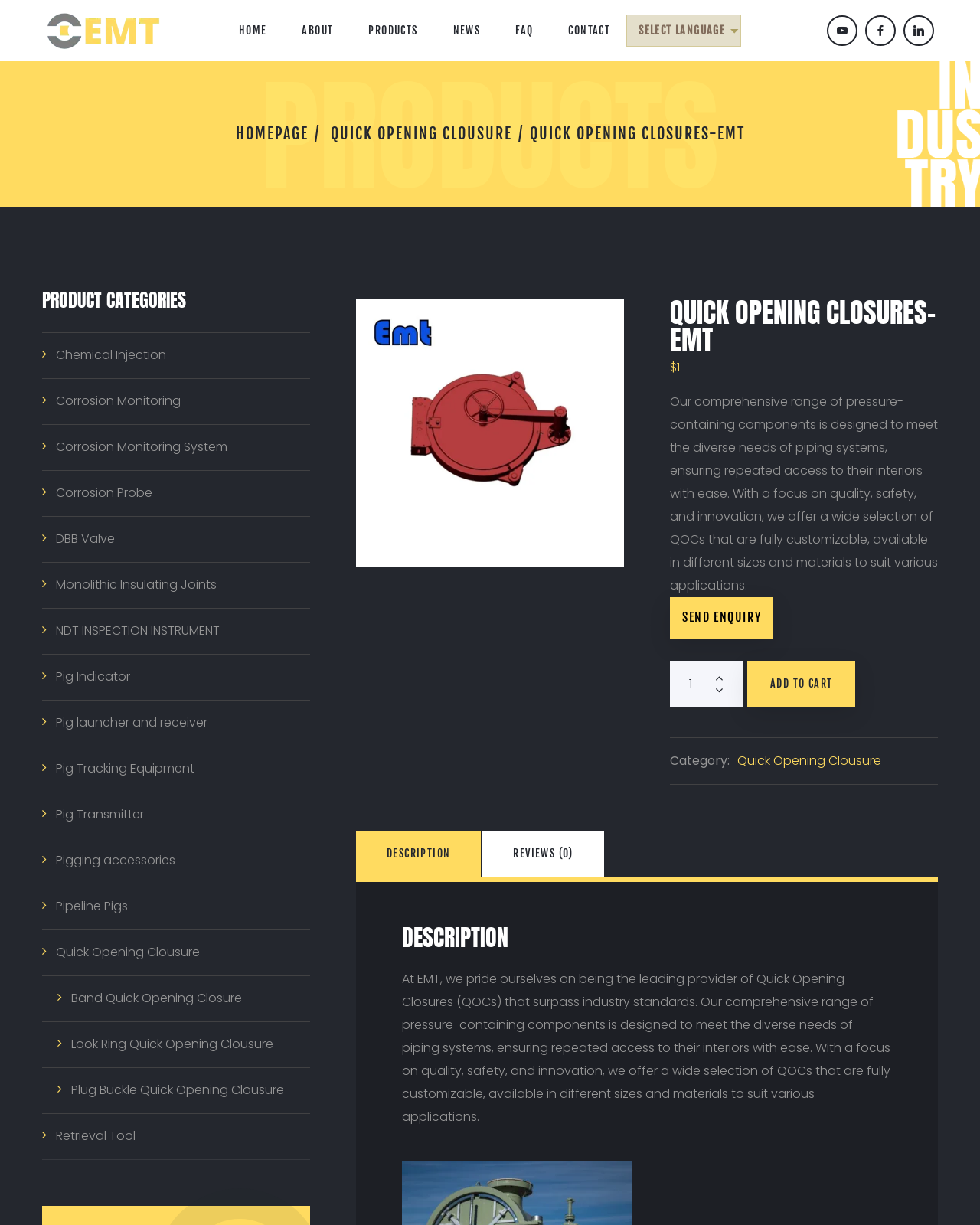Please identify the bounding box coordinates of the region to click in order to complete the task: "Select the language". The coordinates must be four float numbers between 0 and 1, specified as [left, top, right, bottom].

[0.639, 0.012, 0.756, 0.038]